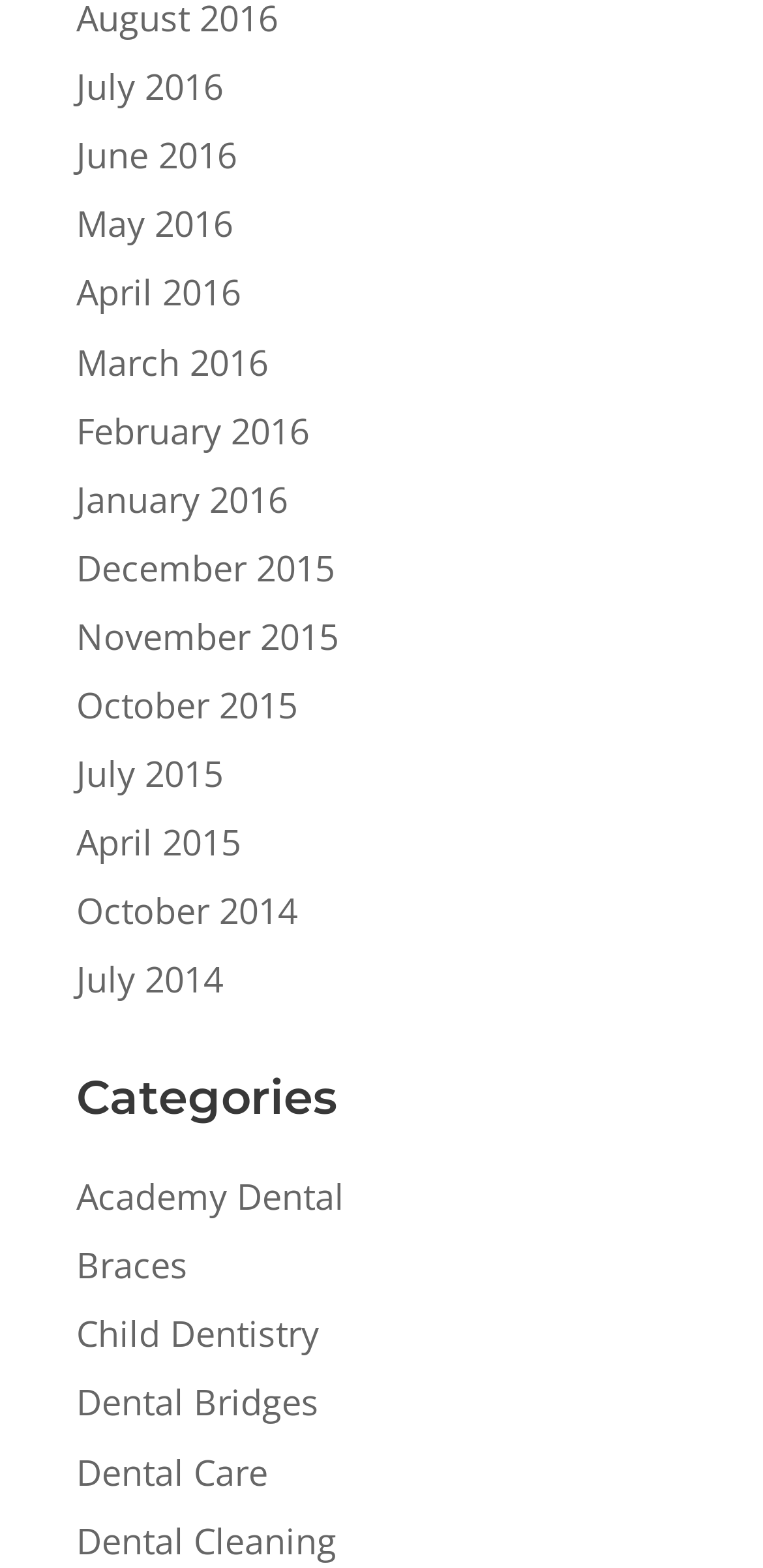Answer briefly with one word or phrase:
How many categories are listed?

7